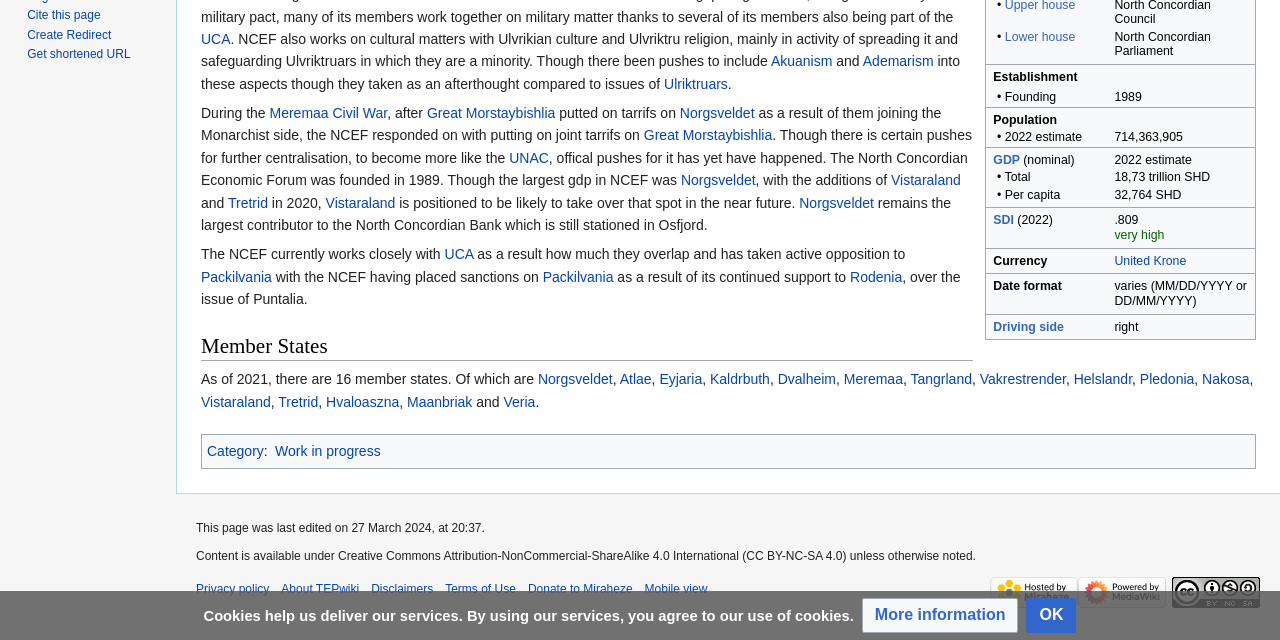Determine the bounding box coordinates for the HTML element mentioned in the following description: "Cite this page". The coordinates should be a list of four floats ranging from 0 to 1, represented as [left, top, right, bottom].

[0.021, 0.013, 0.079, 0.035]